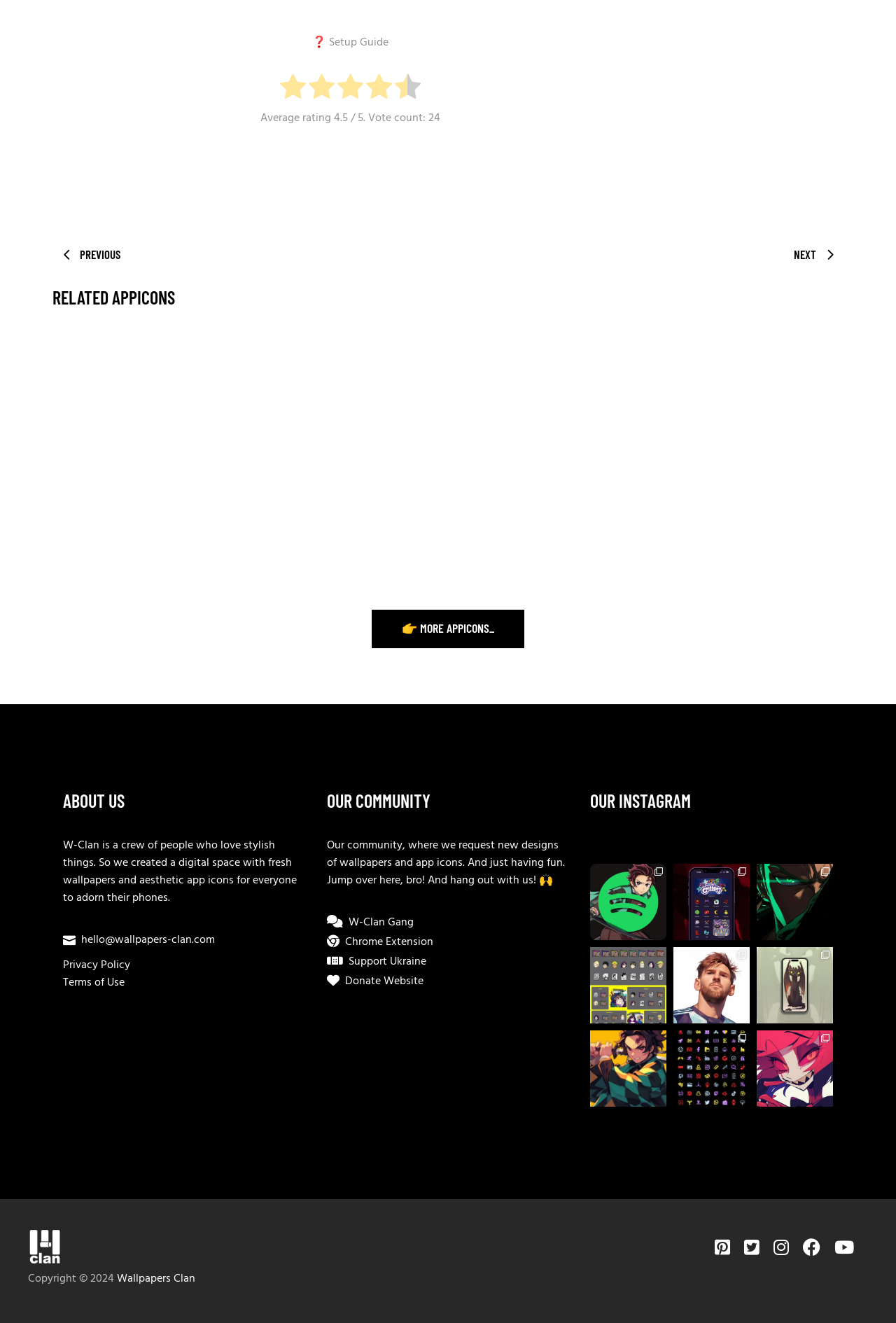Please specify the coordinates of the bounding box for the element that should be clicked to carry out this instruction: "Click the Setup Guide link". The coordinates must be four float numbers between 0 and 1, formatted as [left, top, right, bottom].

[0.348, 0.025, 0.433, 0.039]